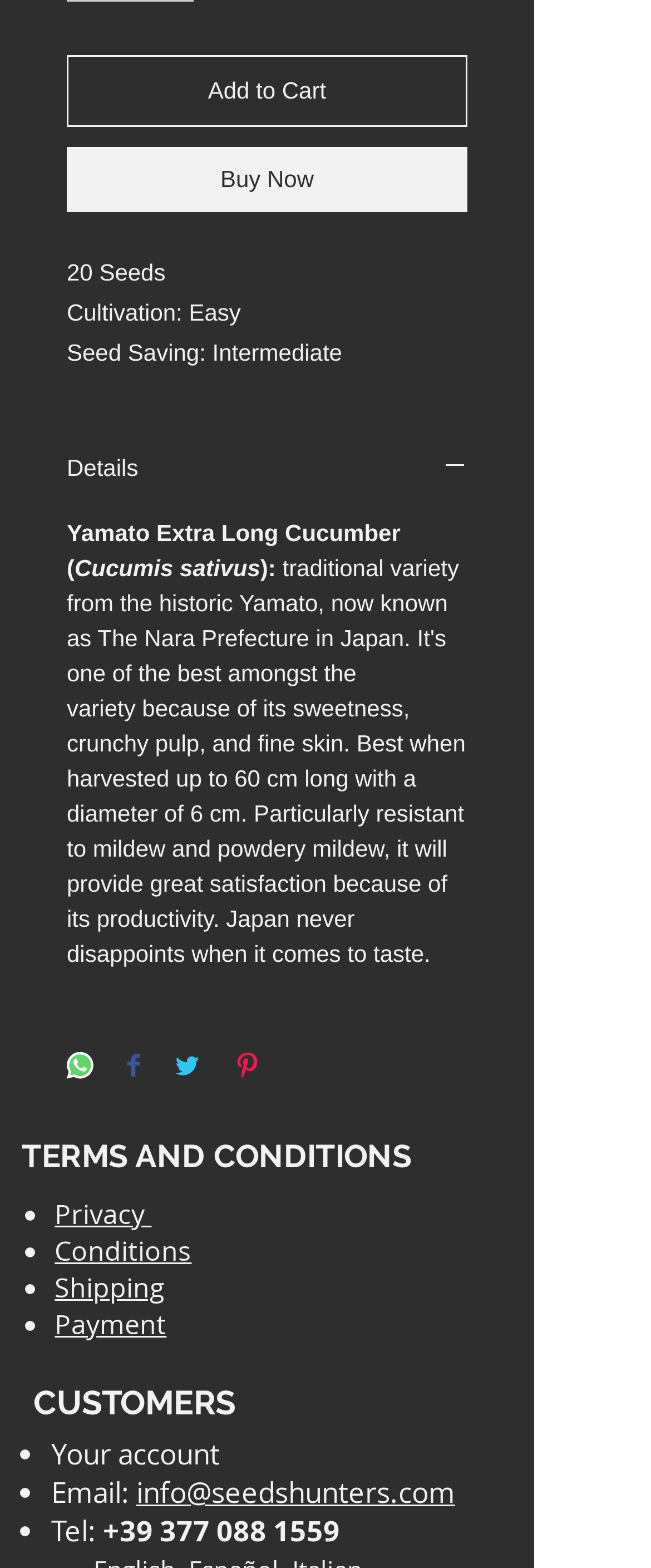Answer the question with a single word or phrase: 
What is the cultivation level of the product?

Easy